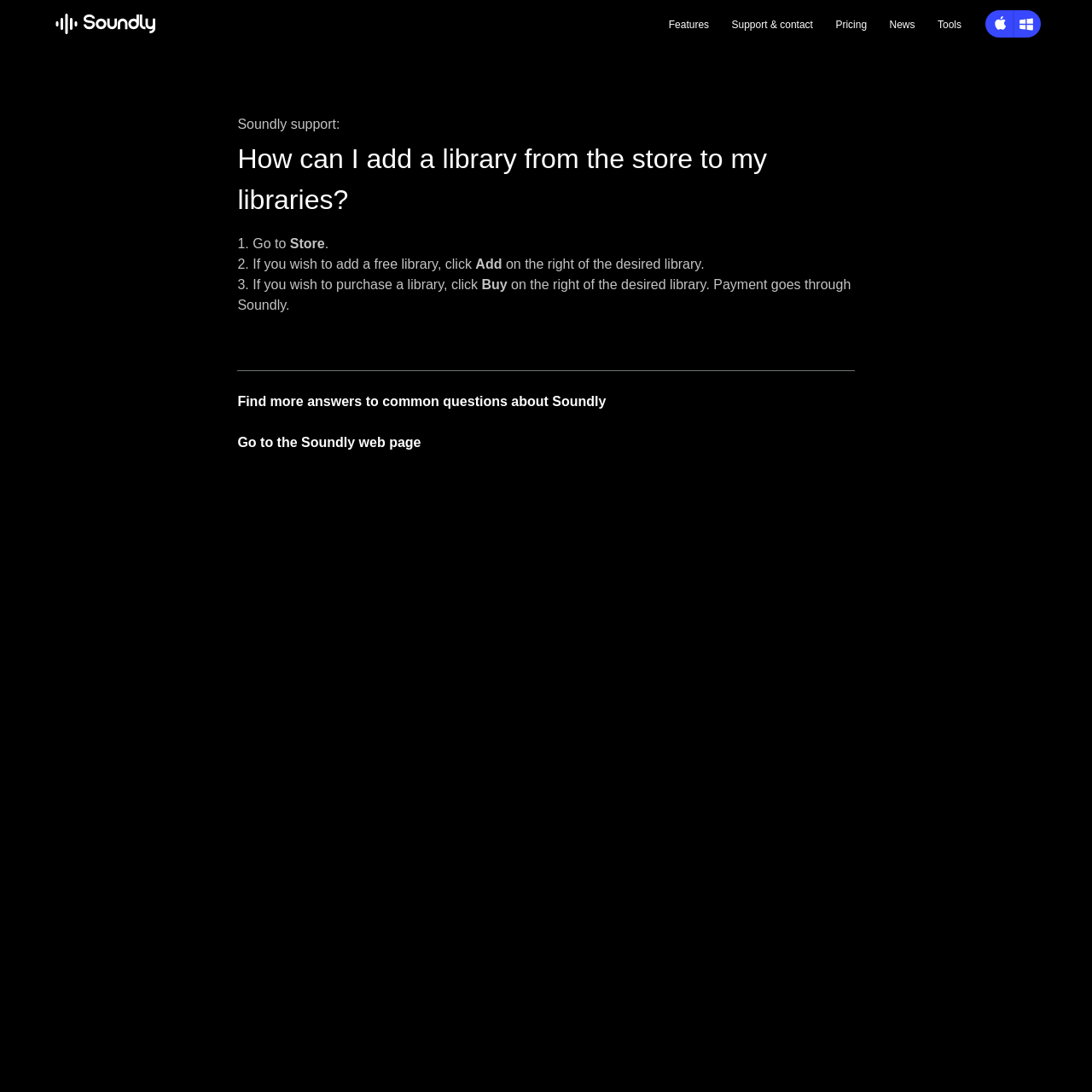Identify the bounding box coordinates of the clickable region necessary to fulfill the following instruction: "Click the Pricing link". The bounding box coordinates should be four float numbers between 0 and 1, i.e., [left, top, right, bottom].

[0.765, 0.017, 0.794, 0.028]